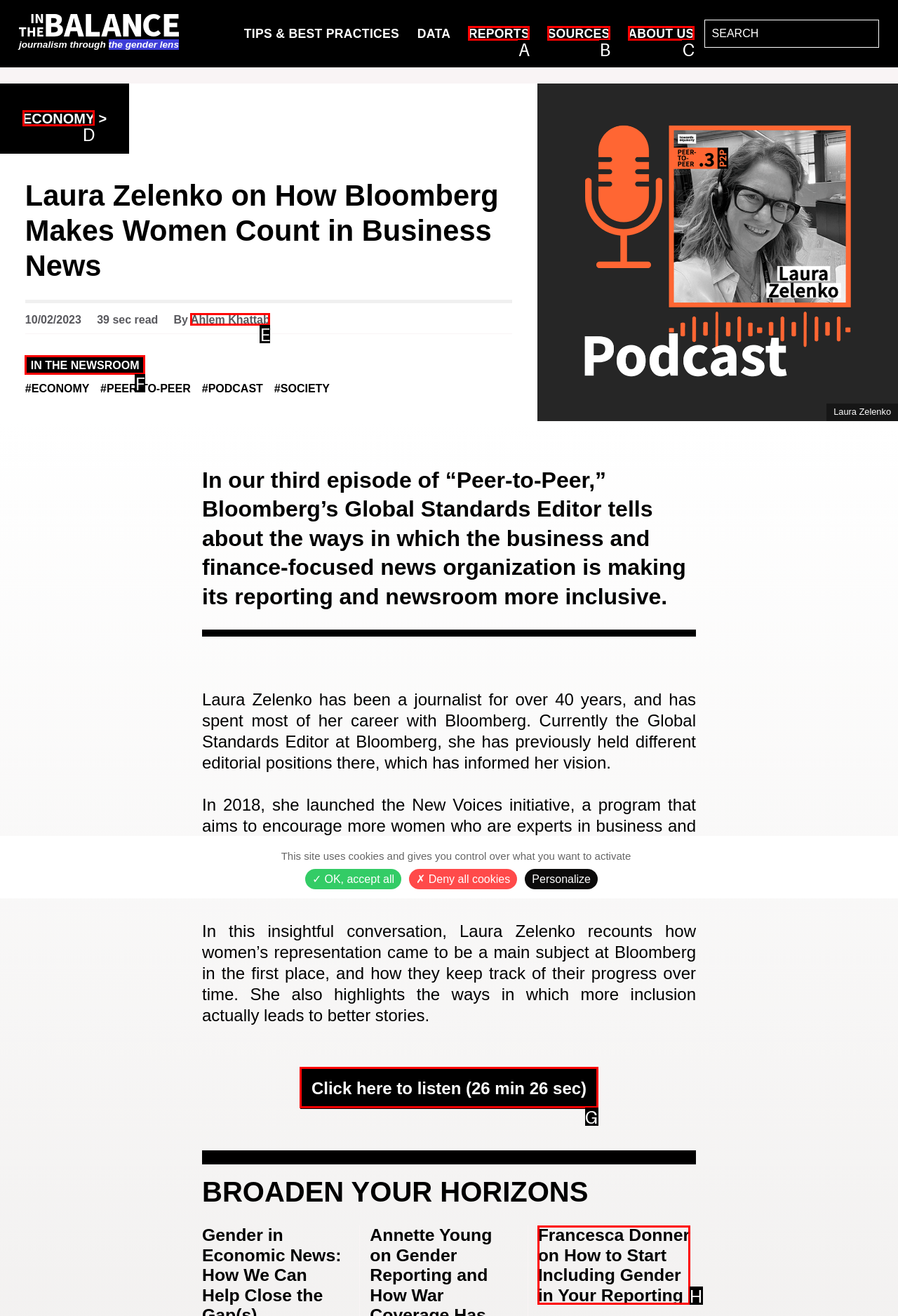To achieve the task: Listen to the podcast by clicking 'Click here to listen', indicate the letter of the correct choice from the provided options.

G